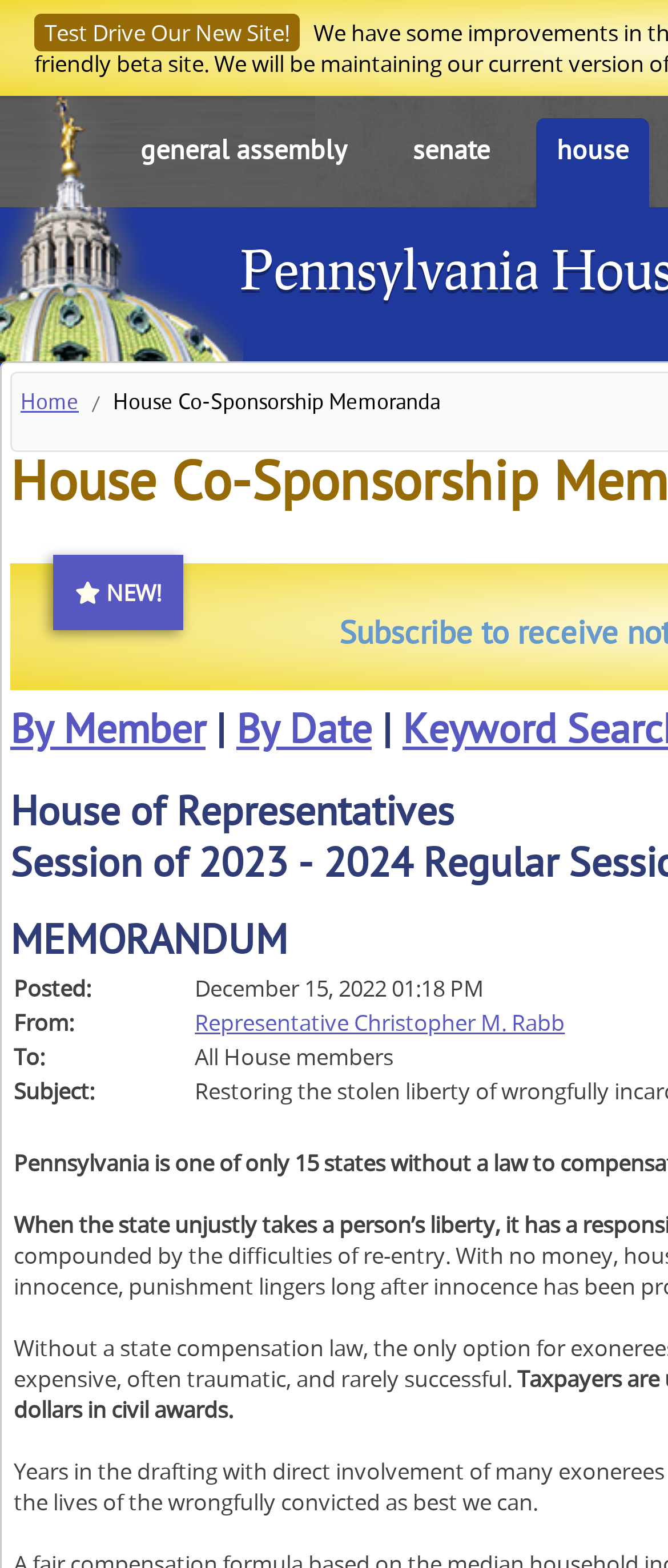Using the format (top-left x, top-left y, bottom-right x, bottom-right y), and given the element description, identify the bounding box coordinates within the screenshot: By Date

[0.354, 0.451, 0.556, 0.484]